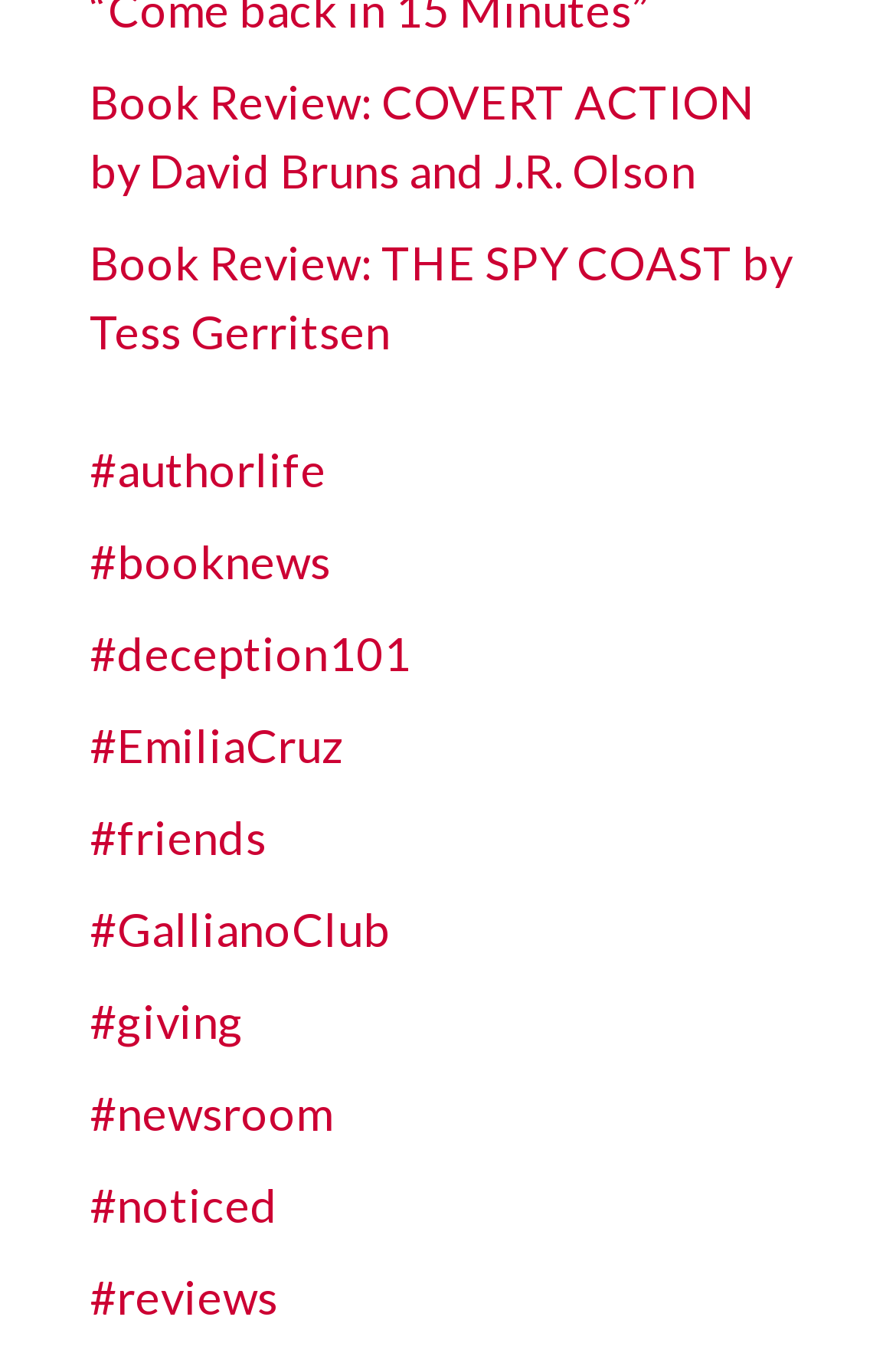Could you please study the image and provide a detailed answer to the question:
What is the first book review about?

I looked at the first link with 'Book Review' in its text, which is 'Book Review: COVERT ACTION by David Bruns and J.R. Olson'. The book being reviewed is 'COVERT ACTION'.